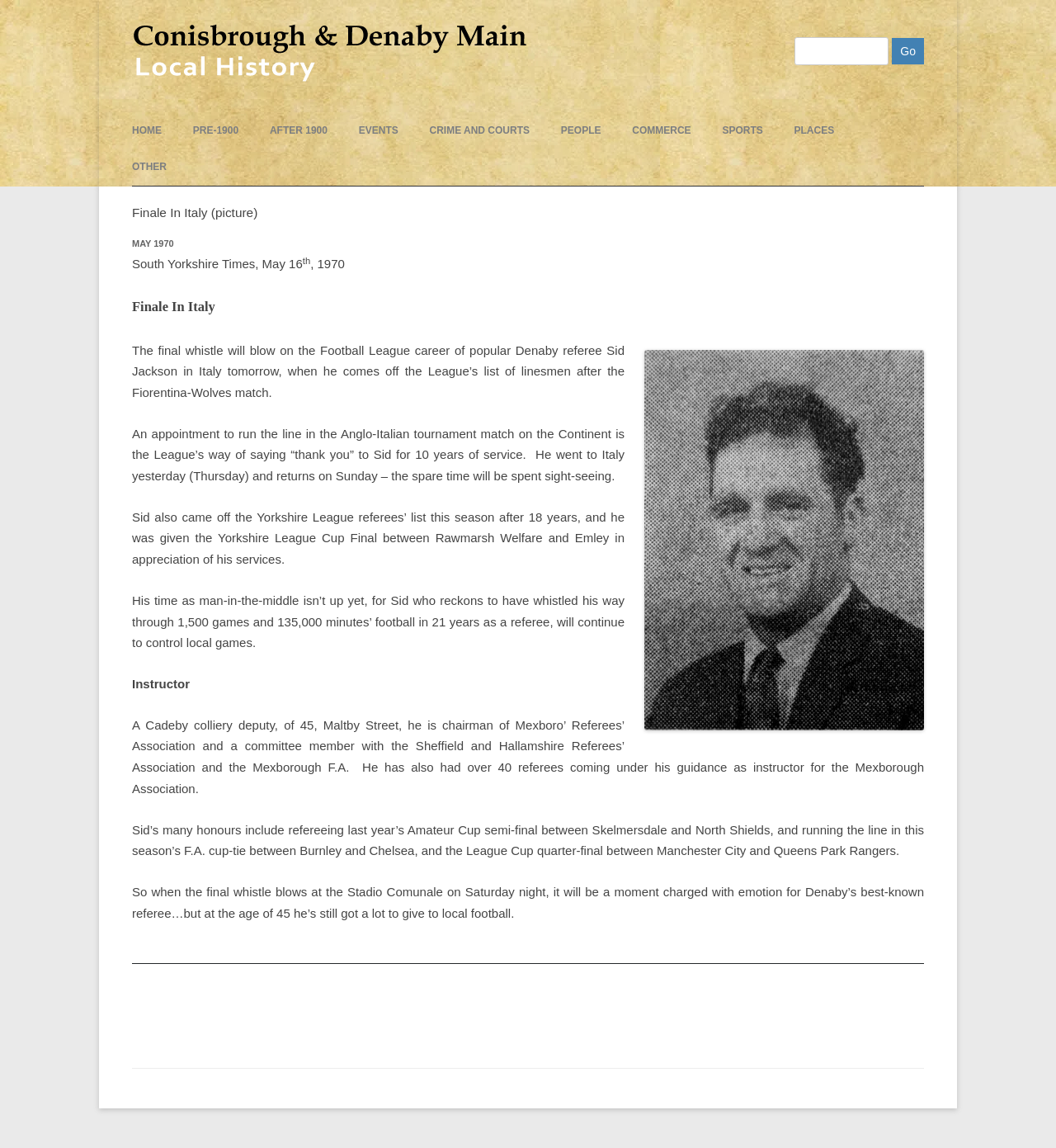What is the name of the stadium where Sid Jackson will be running the line?
Answer with a single word or phrase, using the screenshot for reference.

Stadio Comunale